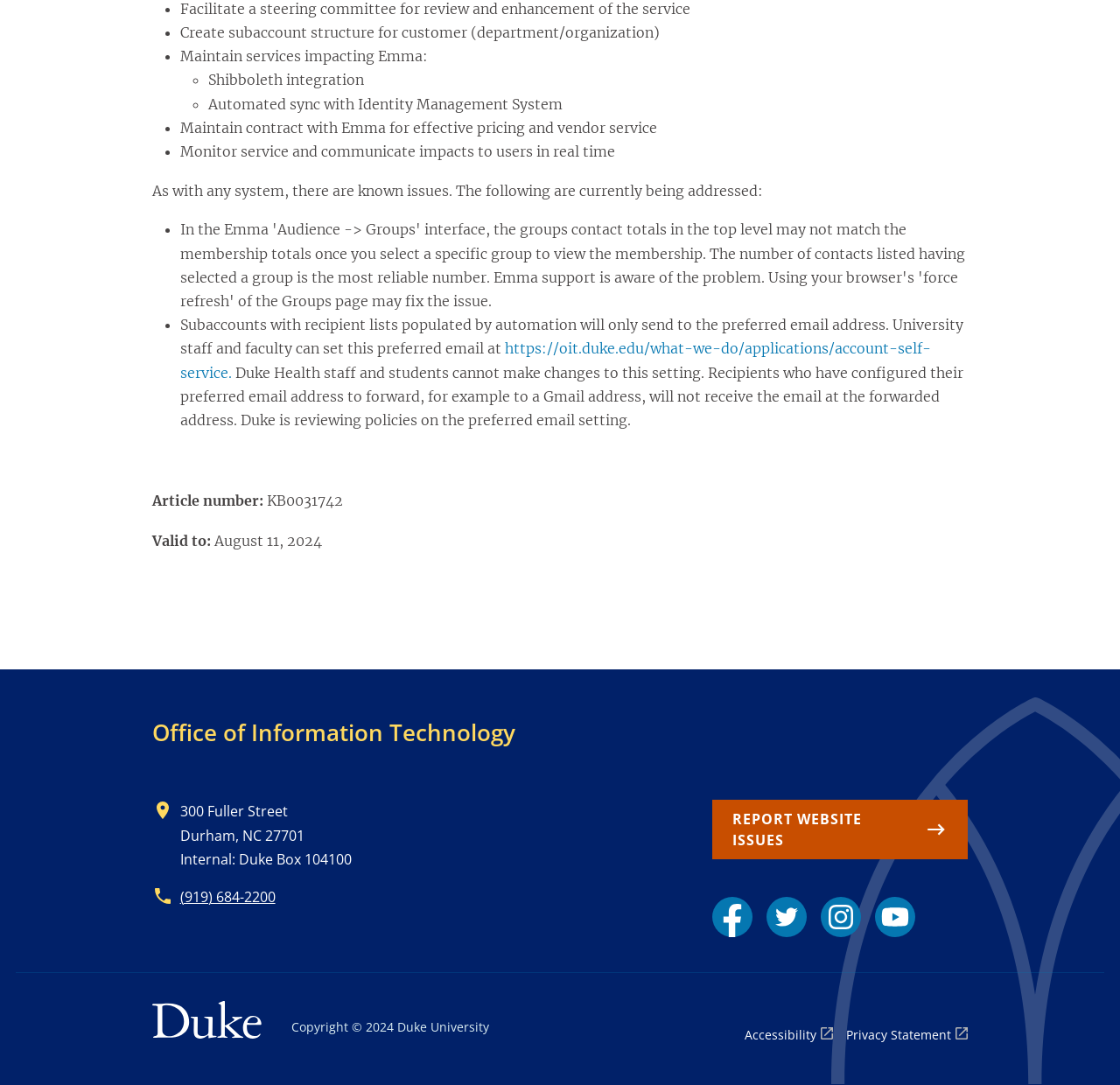Identify the bounding box coordinates for the element that needs to be clicked to fulfill this instruction: "Check out the social media links". Provide the coordinates in the format of four float numbers between 0 and 1: [left, top, right, bottom].

None